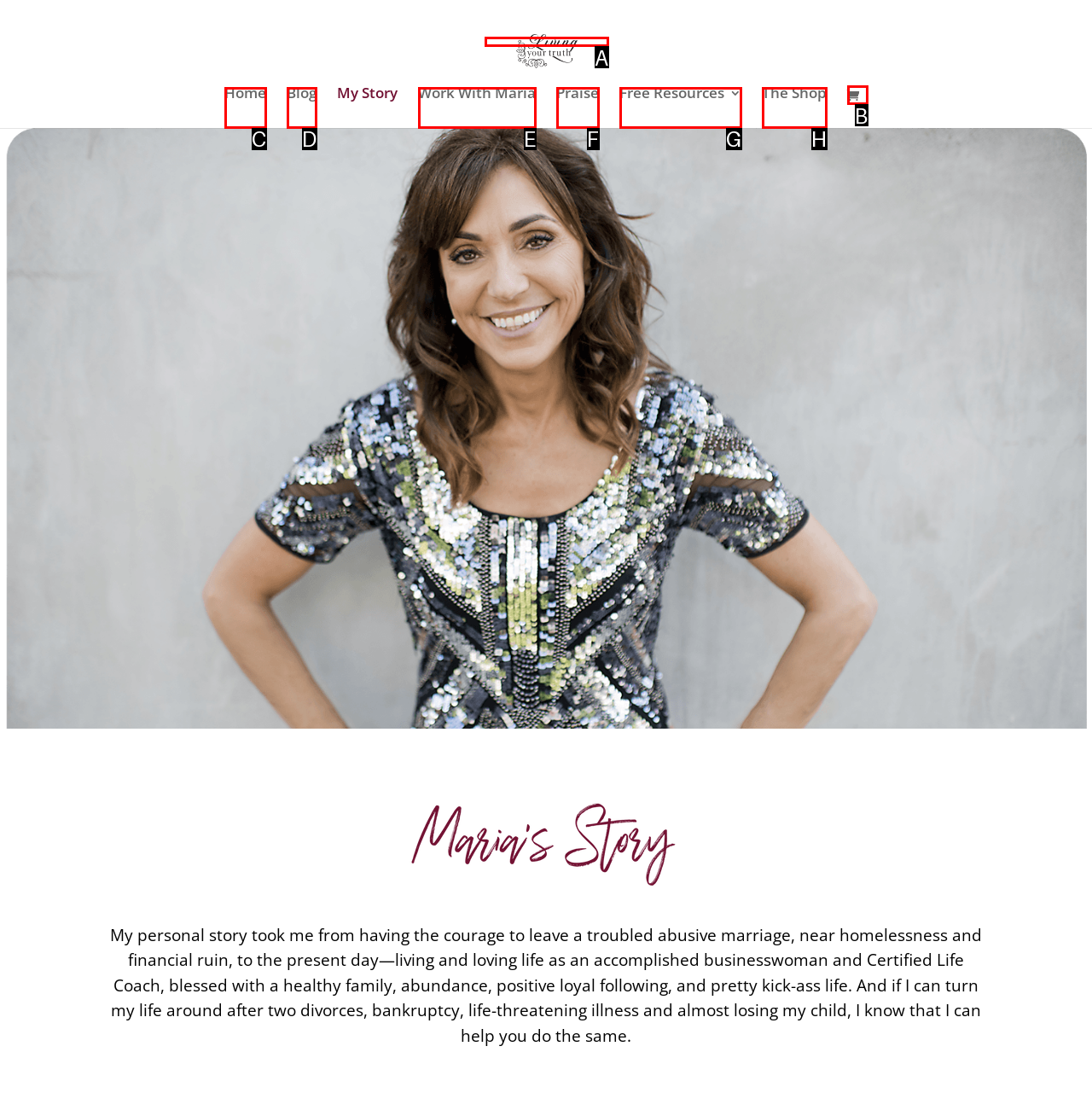Pick the HTML element that corresponds to the description: Praise
Answer with the letter of the correct option from the given choices directly.

F